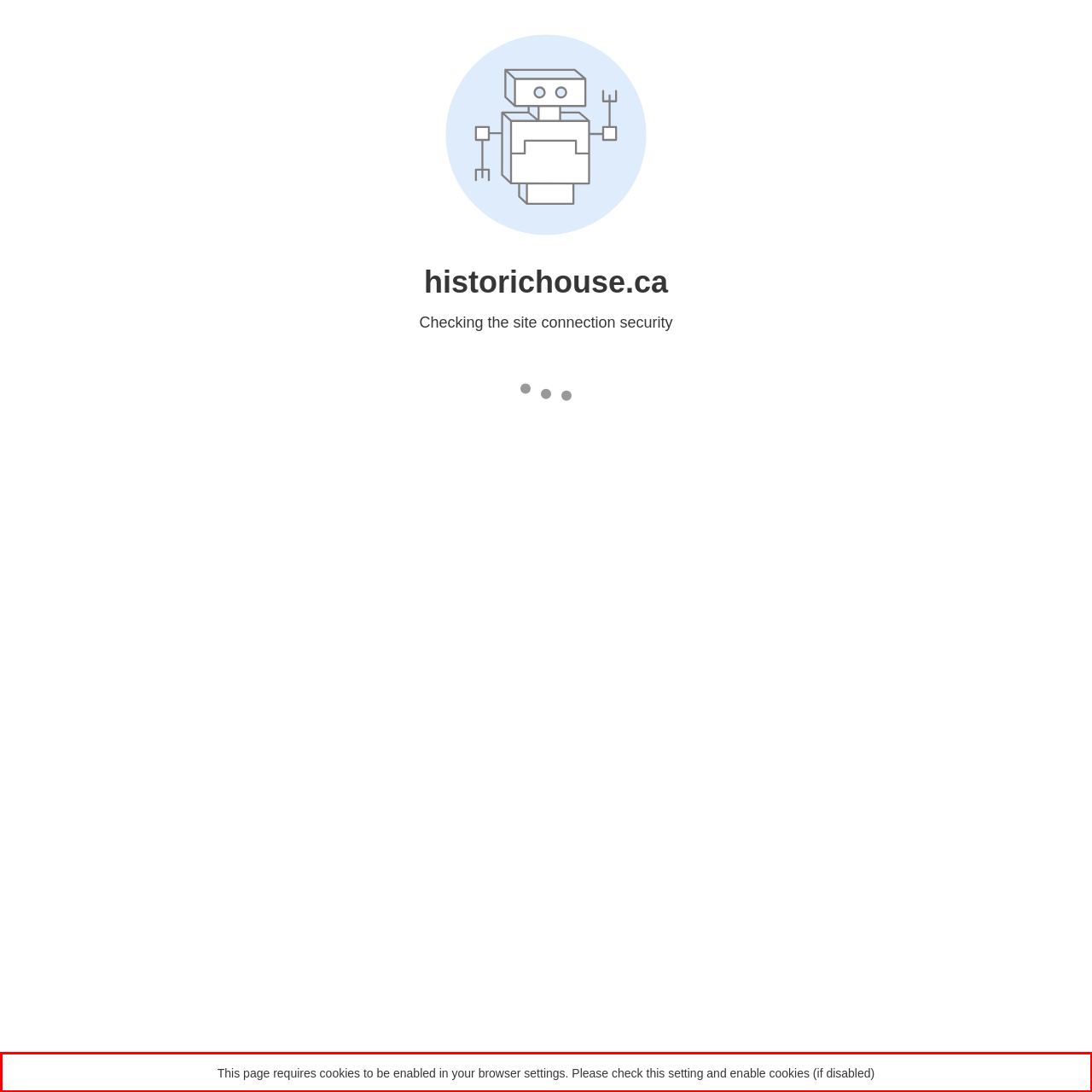Analyze the screenshot of a webpage where a red rectangle is bounding a UI element. Extract and generate the text content within this red bounding box.

This page requires cookies to be enabled in your browser settings. Please check this setting and enable cookies (if disabled)